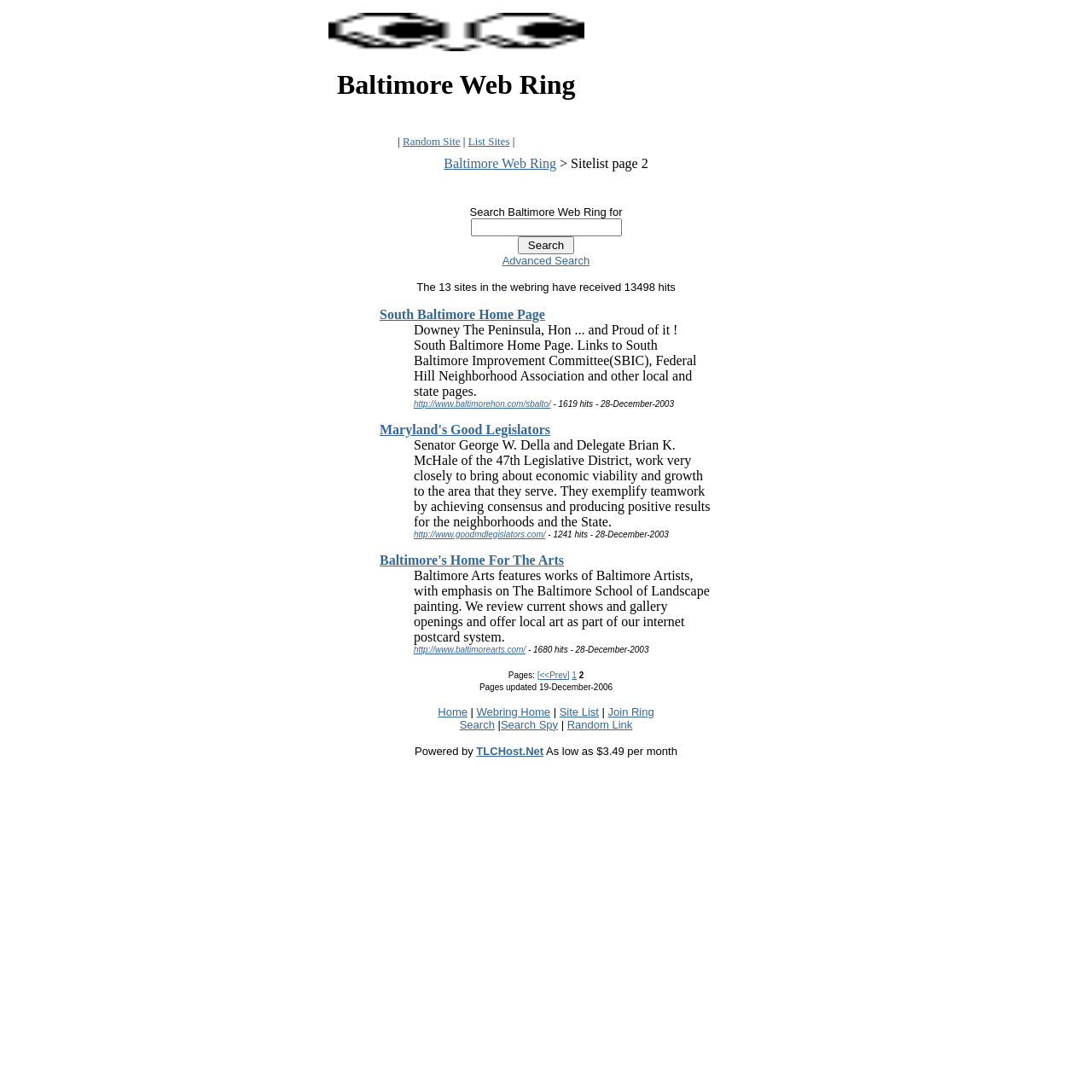Determine the bounding box coordinates for the UI element described. Format the coordinates as (top-left x, top-left y, bottom-right x, bottom-right y) and ensure all values are between 0 and 1. Element description: Home

[0.401, 0.646, 0.428, 0.658]